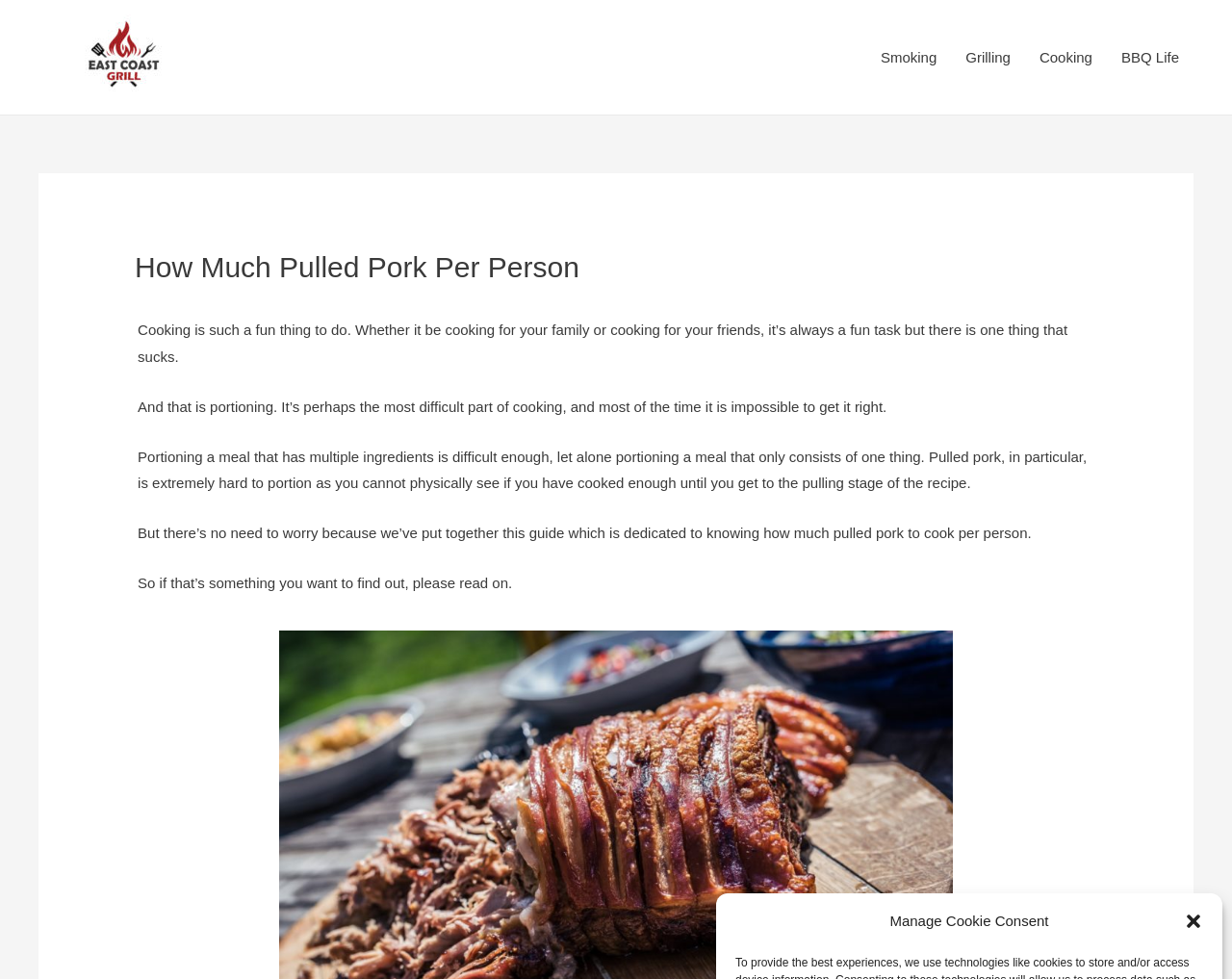Explain the contents of the webpage comprehensively.

The webpage is about cooking, specifically focusing on portioning and cooking pulled pork. At the top right corner, there is a "close-dialog" button. On the top left, there is an "East Coast Grill Logo" which is both a link and an image. Below the logo, there is a navigation menu with four links: "Smoking", "Grilling", "Cooking", and "BBQ Life", aligned horizontally across the top of the page.

The main content of the page is divided into sections. The first section has a heading "How Much Pulled Pork Per Person" and a brief introduction to the topic of cooking and portioning. Below the heading, there are four paragraphs of text that discuss the challenges of portioning, particularly when cooking pulled pork. The text explains that portioning is a difficult part of cooking and that it's hard to get it right, especially when cooking pulled pork.

The overall layout of the page is organized, with clear headings and concise text. The navigation menu and logo are positioned at the top, while the main content is presented in a clear and readable format.